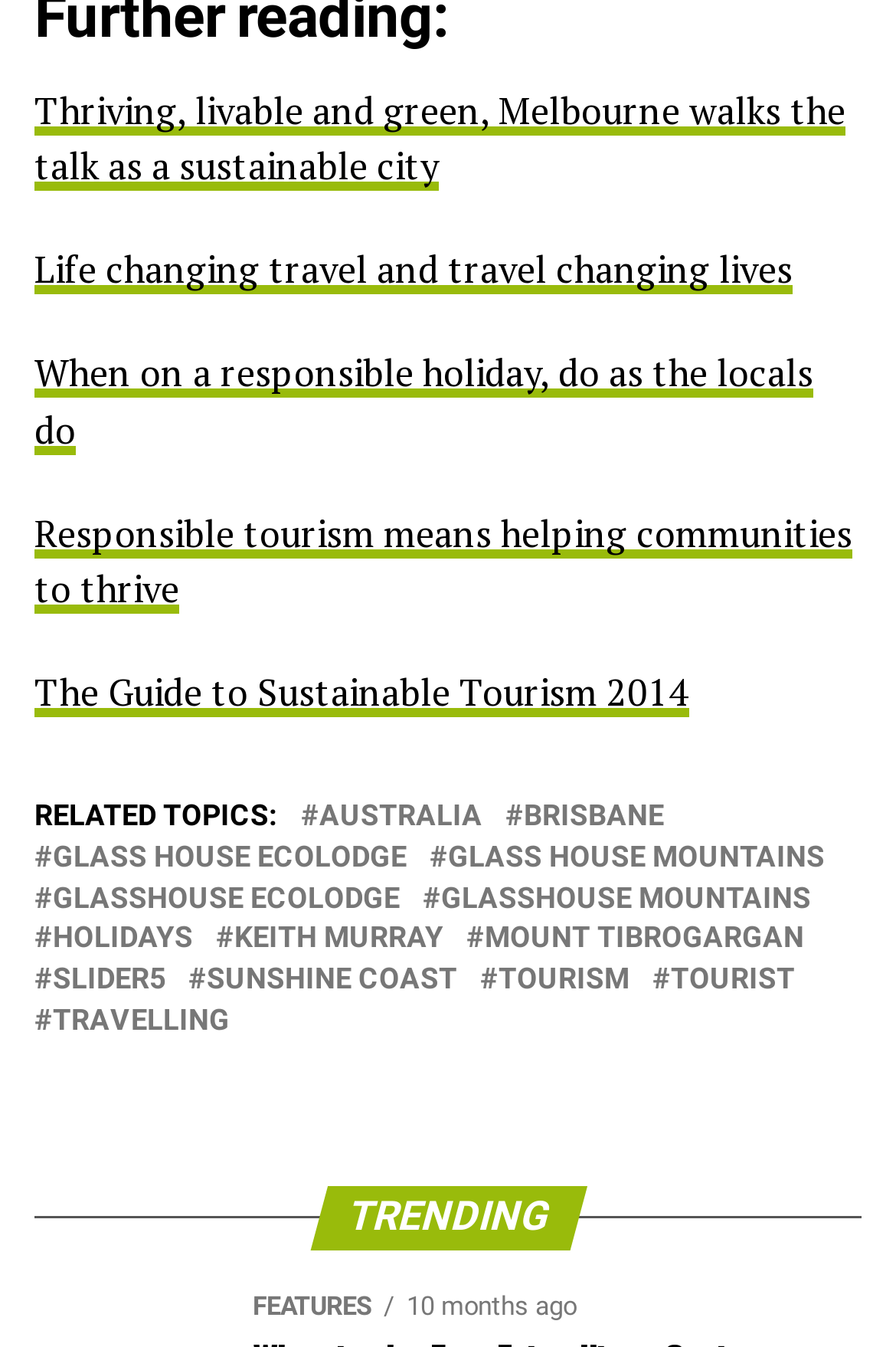What is the topic of the first link on the webpage?
Using the visual information, respond with a single word or phrase.

Sustainable city